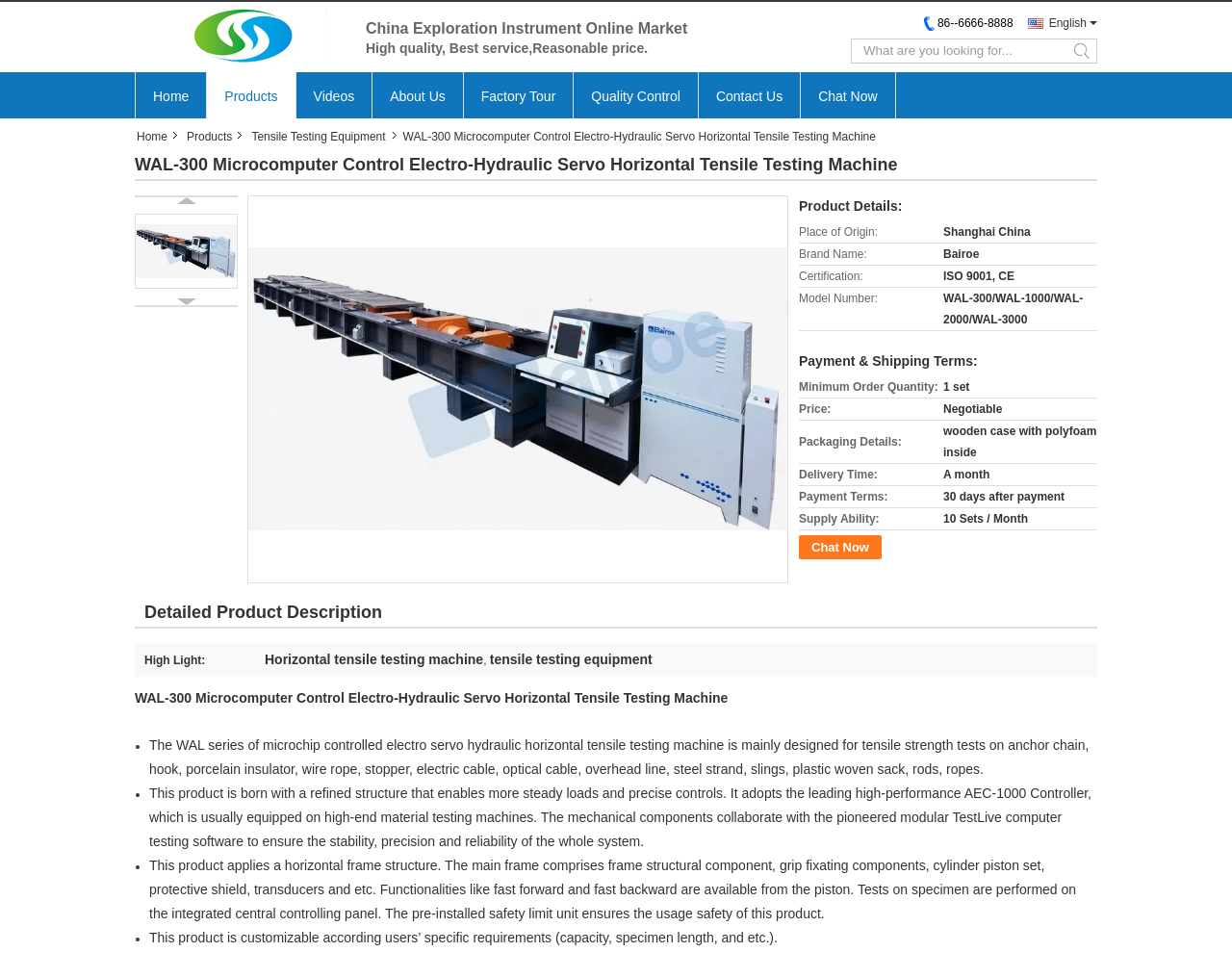Using the description "About Us", predict the bounding box of the relevant HTML element.

[0.302, 0.074, 0.376, 0.123]